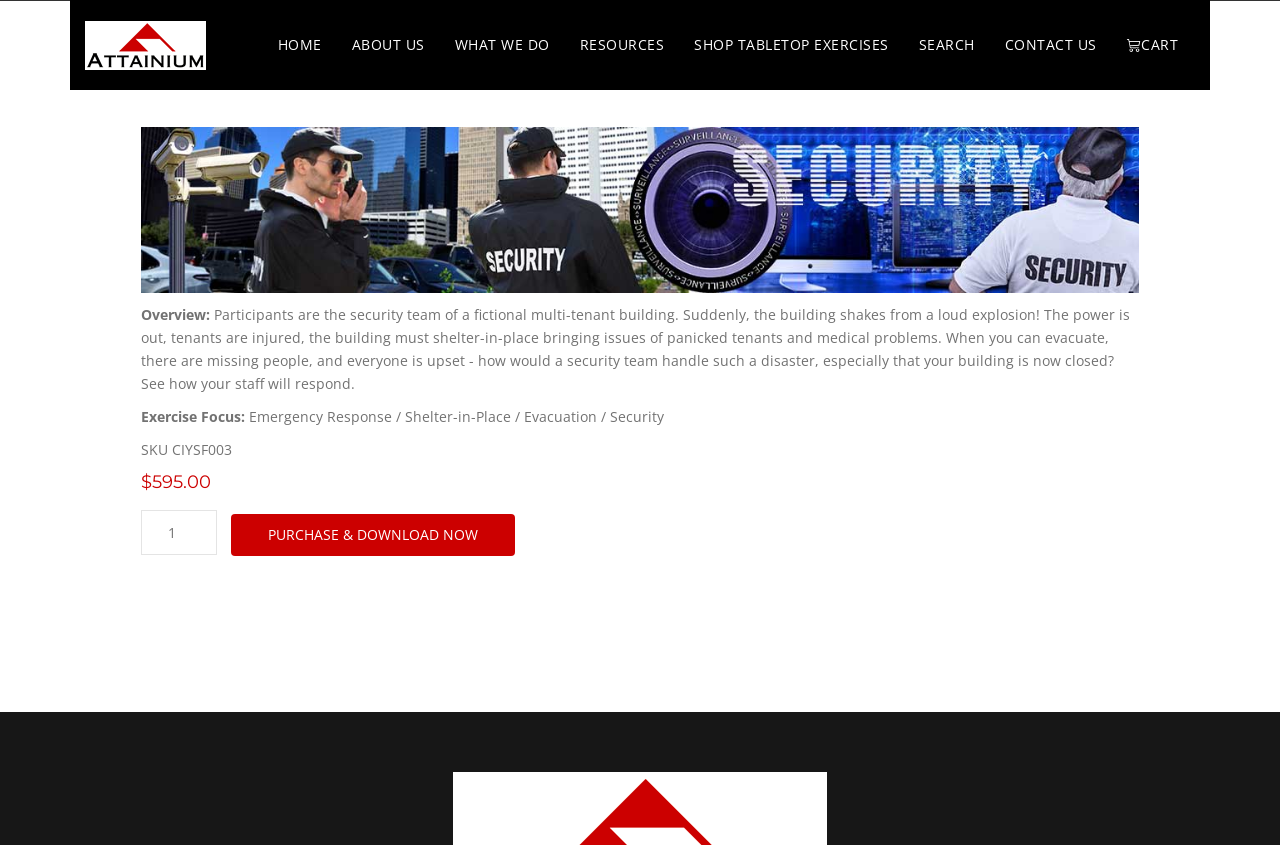What is the focus of the exercise?
Can you offer a detailed and complete answer to this question?

The focus of the exercise is on Emergency Response, Shelter-in-Place, Evacuation, and Security, as indicated by the StaticText element with the text 'Exercise Focus:' and the subsequent text 'Emergency Response / Shelter-in-Place / Evacuation / Security'.